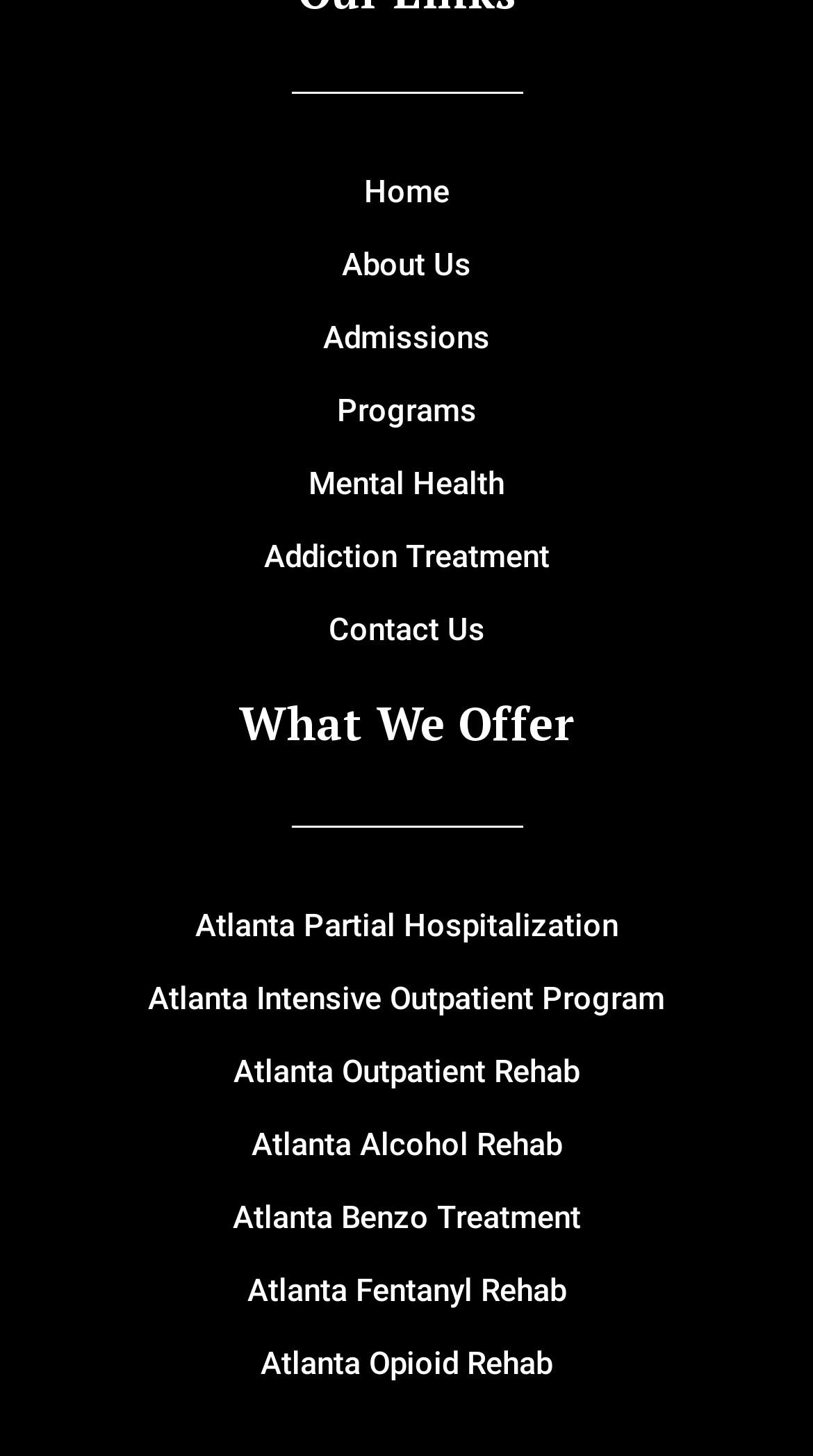Please determine the bounding box coordinates of the element to click on in order to accomplish the following task: "view Atlanta Partial Hospitalization". Ensure the coordinates are four float numbers ranging from 0 to 1, i.e., [left, top, right, bottom].

[0.026, 0.618, 0.974, 0.652]